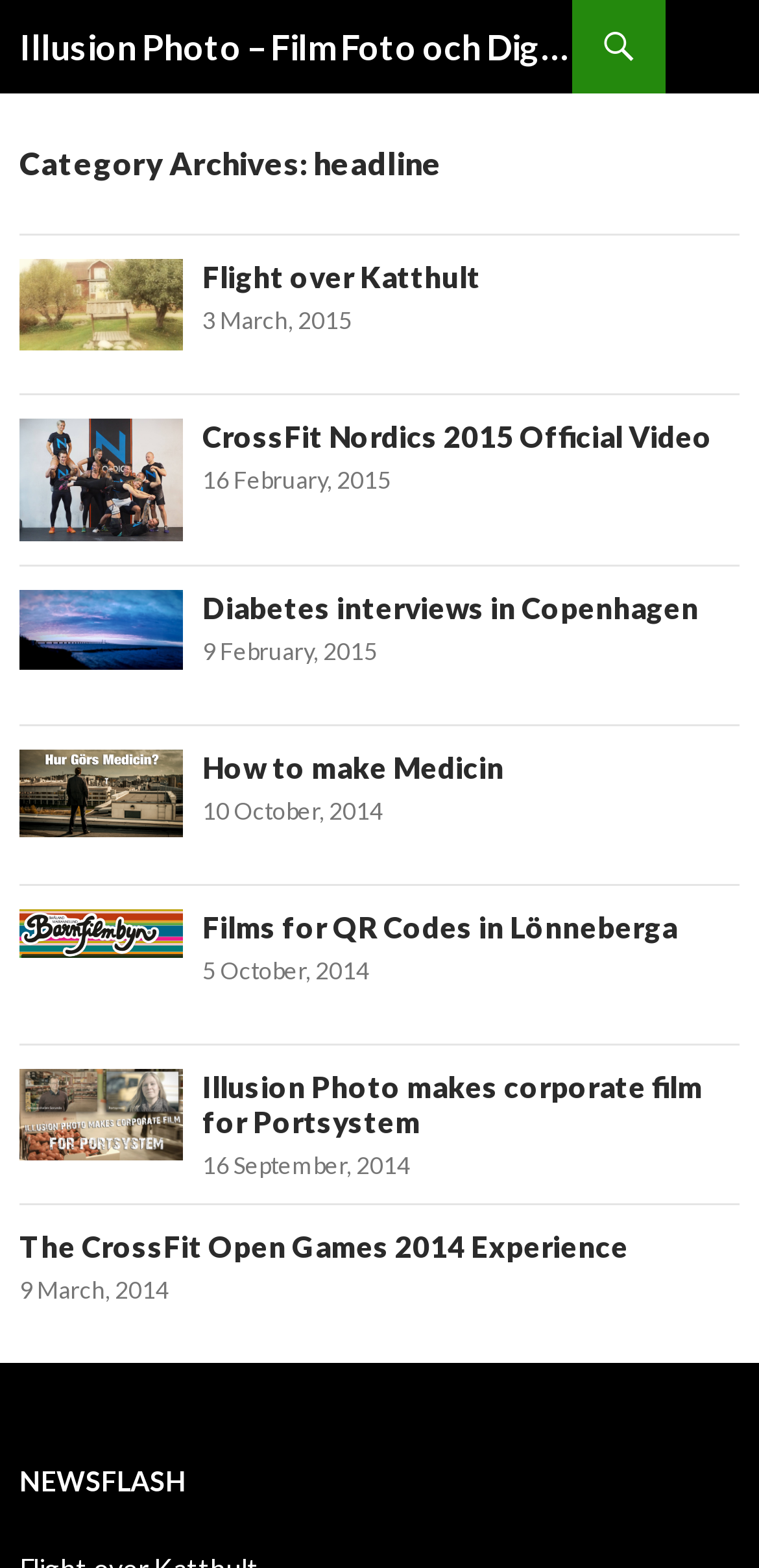What is the date of the second article?
Answer the question with a thorough and detailed explanation.

The date of the second article can be determined by looking at the time element with bounding box coordinates [0.267, 0.297, 0.515, 0.315], which is located inside the second article element.